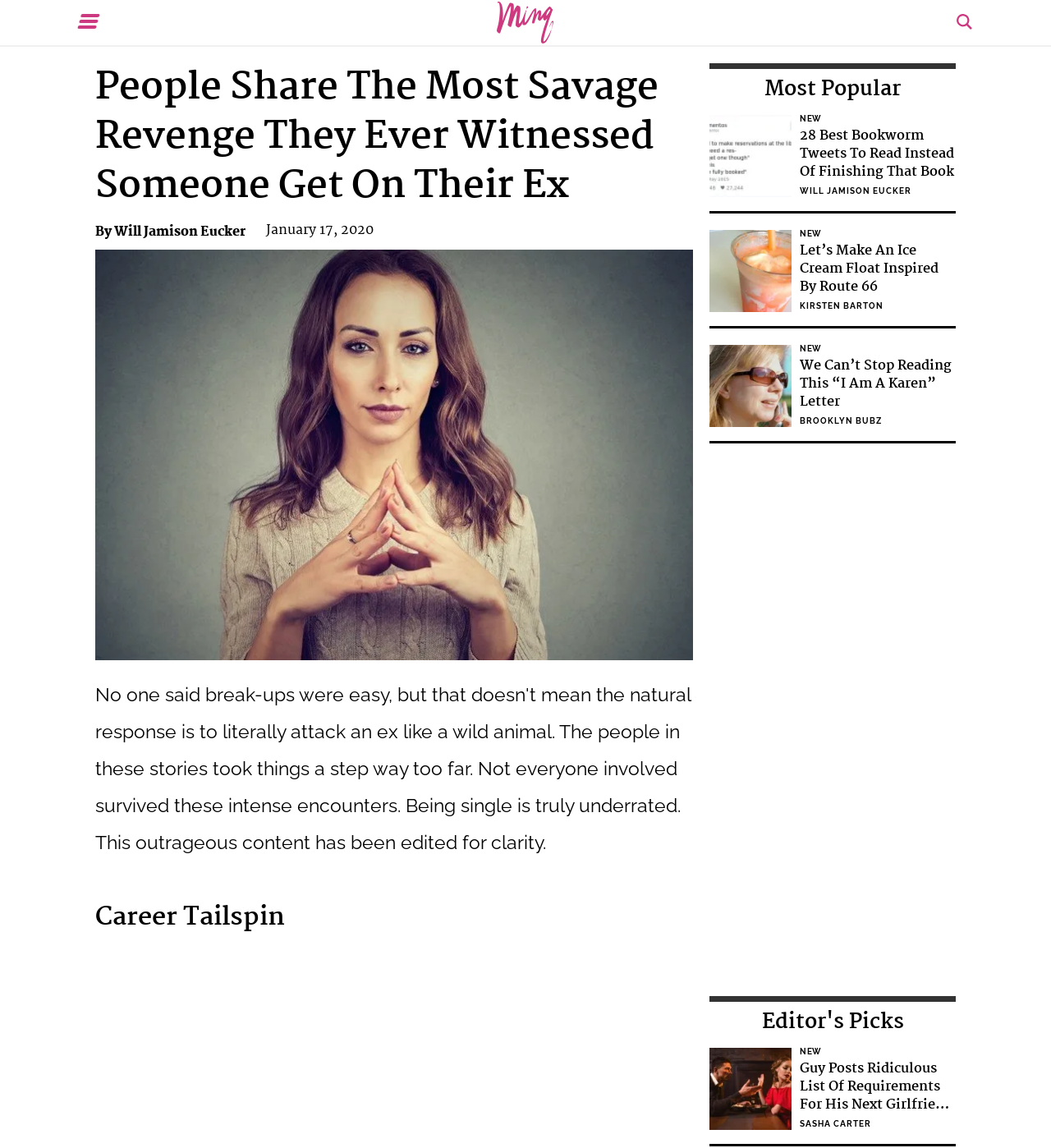Using the description "Minq", locate and provide the bounding box of the UI element.

[0.434, 0.001, 0.566, 0.038]